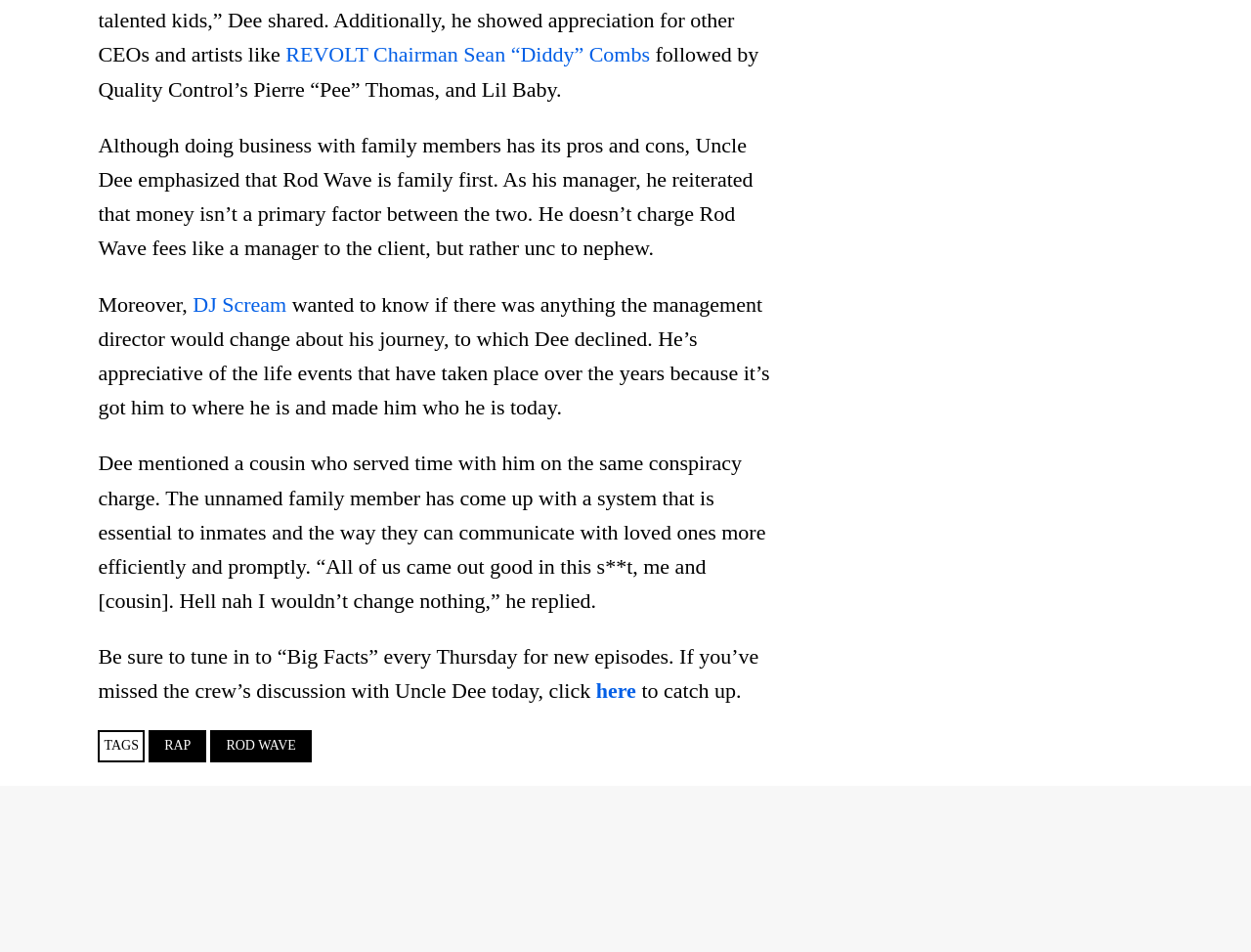Determine the bounding box for the described HTML element: "About". Ensure the coordinates are four float numbers between 0 and 1 in the format [left, top, right, bottom].

None